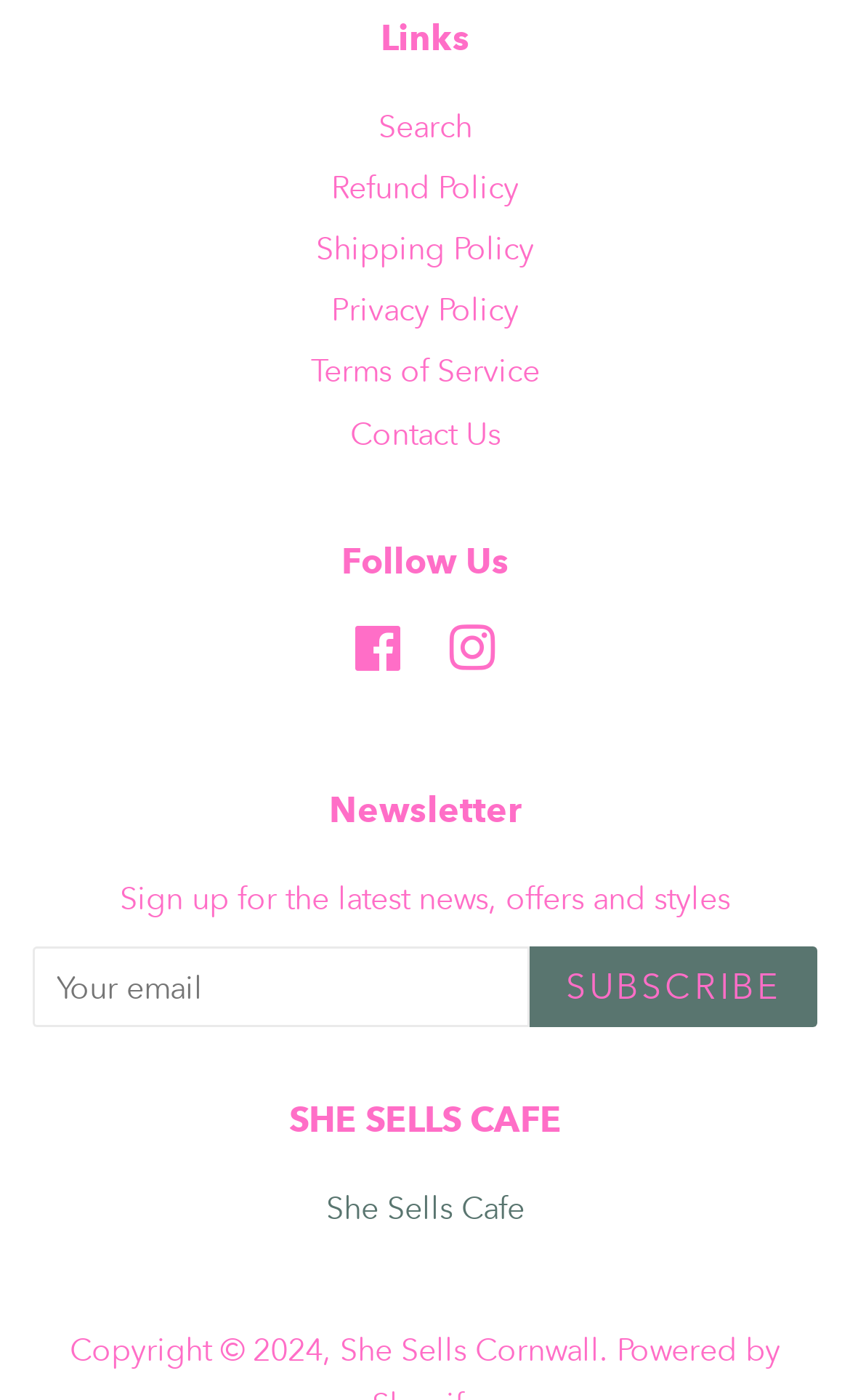What is the name of the cafe mentioned on the webpage?
Look at the screenshot and respond with a single word or phrase.

She Sells Cafe